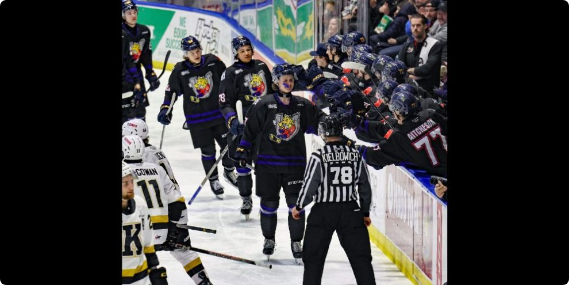Refer to the screenshot and answer the following question in detail:
Where are the fans located?

The caption states that 'in the background, fans are seen enjoying the action', which implies that the fans are situated behind the players and the action on the ice, likely in the stands of the arena.